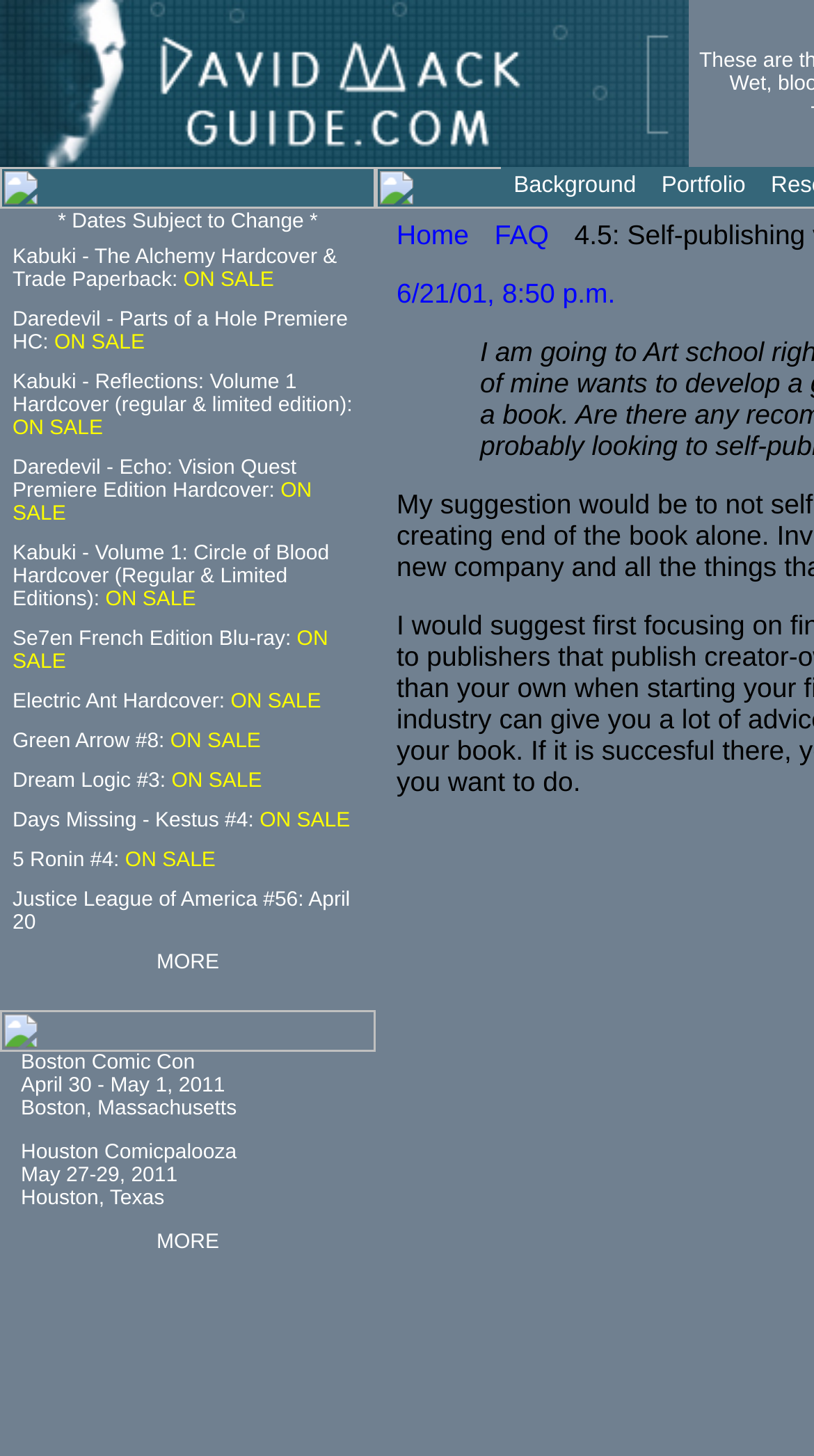Identify the coordinates of the bounding box for the element that must be clicked to accomplish the instruction: "Click on 'Kabuki - The Alchemy Hardcover & Trade Paperback: ON SALE'".

[0.015, 0.169, 0.414, 0.201]